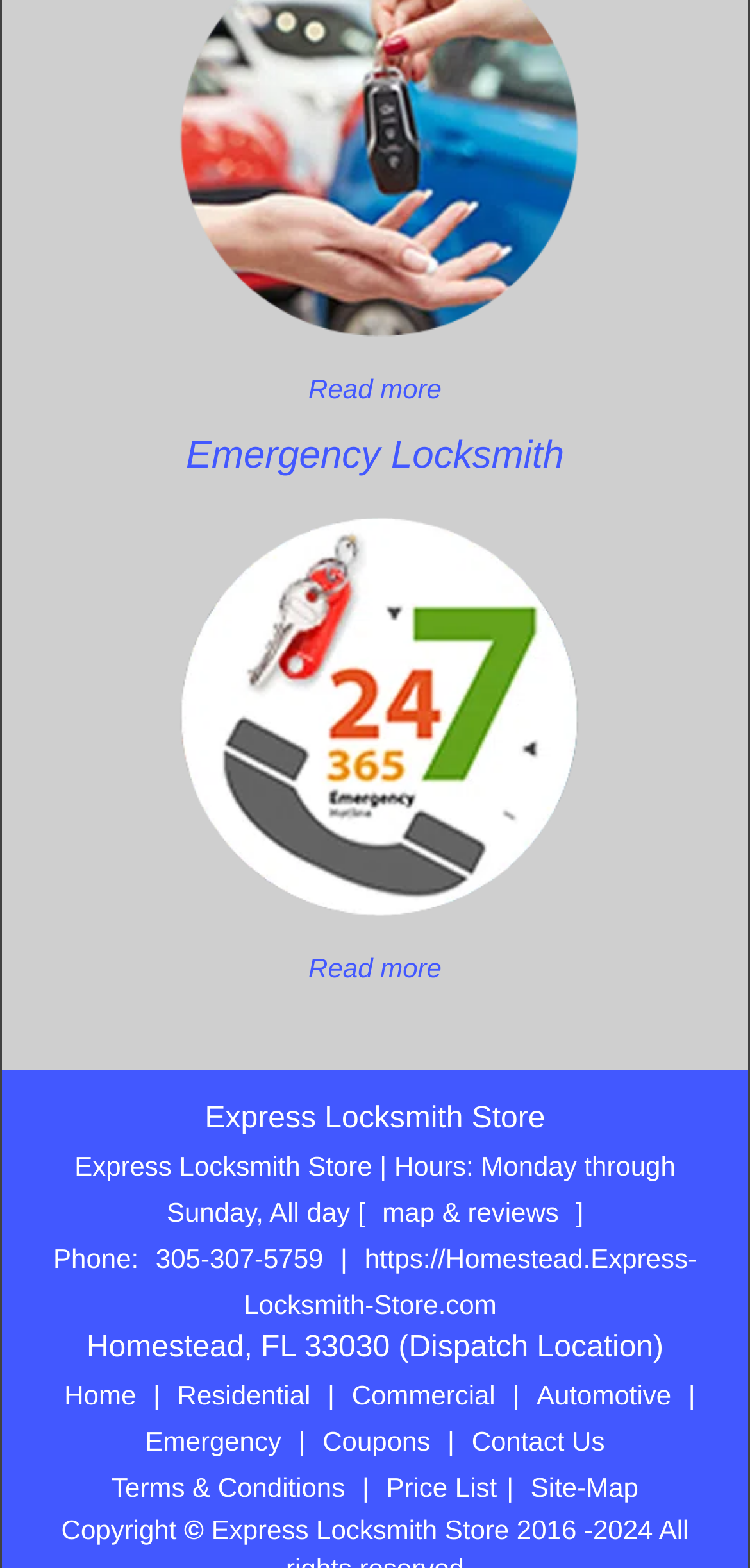Respond to the following question using a concise word or phrase: 
What is the website of Express Locksmith Store?

https://Homestead.Express-Locksmith-Store.com